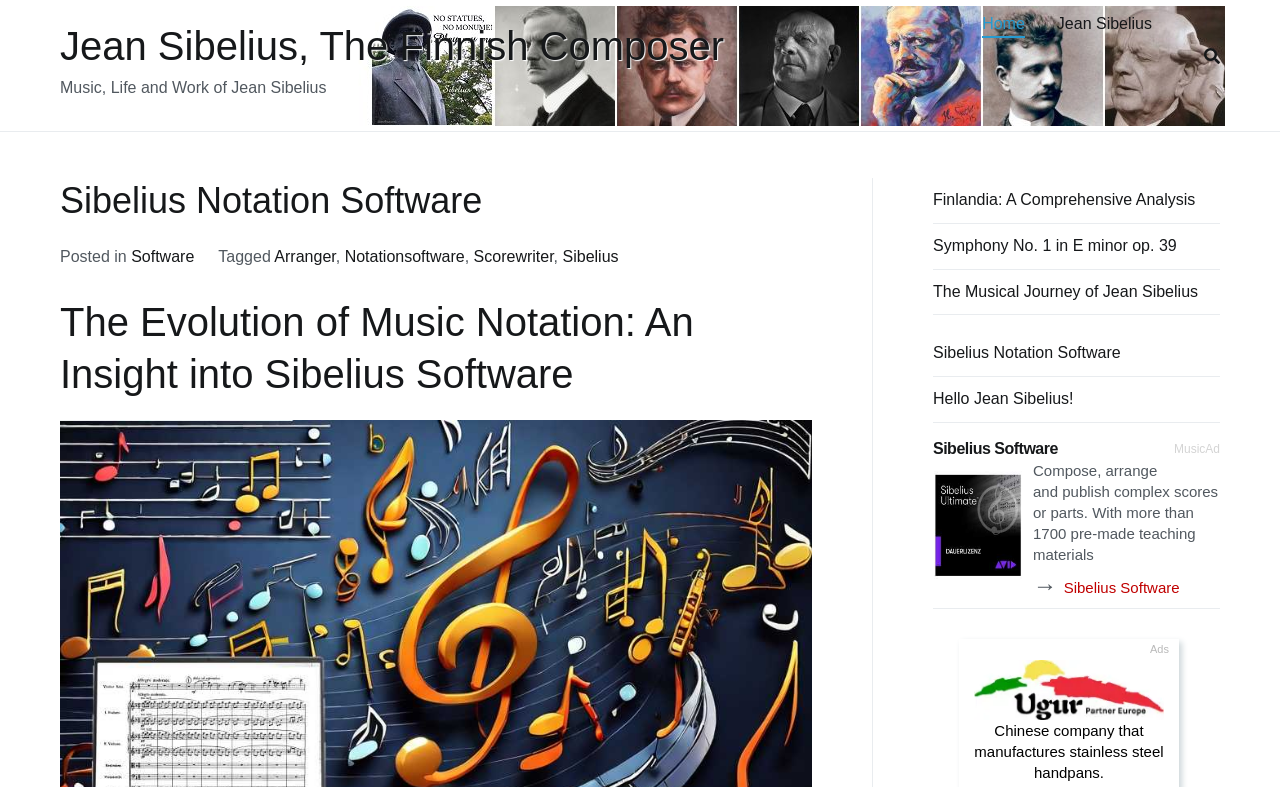What is the title of the article about the evolution of music notation? Based on the image, give a response in one word or a short phrase.

The Evolution of Music Notation: An Insight into Sibelius Software